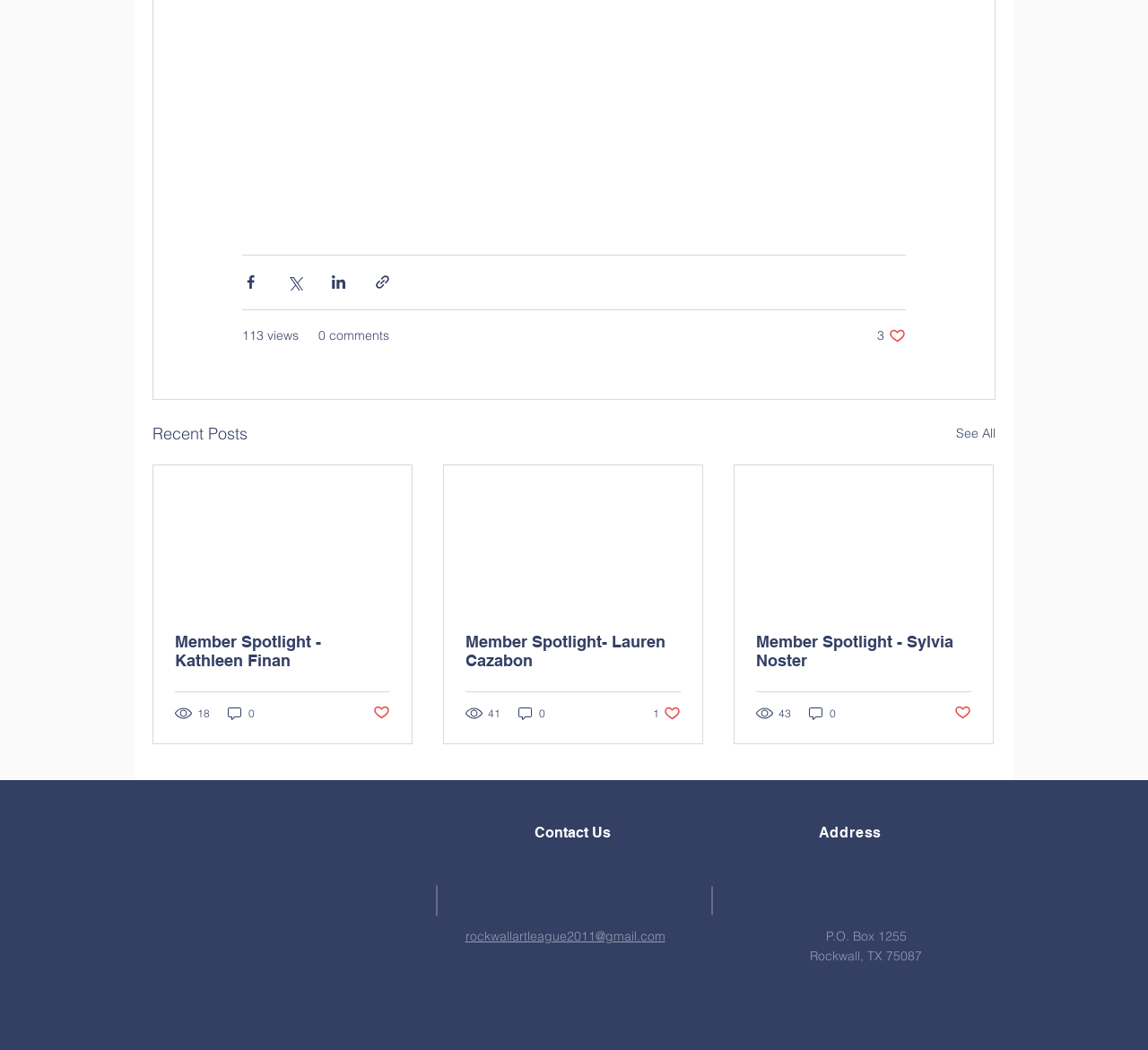Find the bounding box coordinates of the clickable area that will achieve the following instruction: "Share via Facebook".

[0.211, 0.261, 0.226, 0.277]